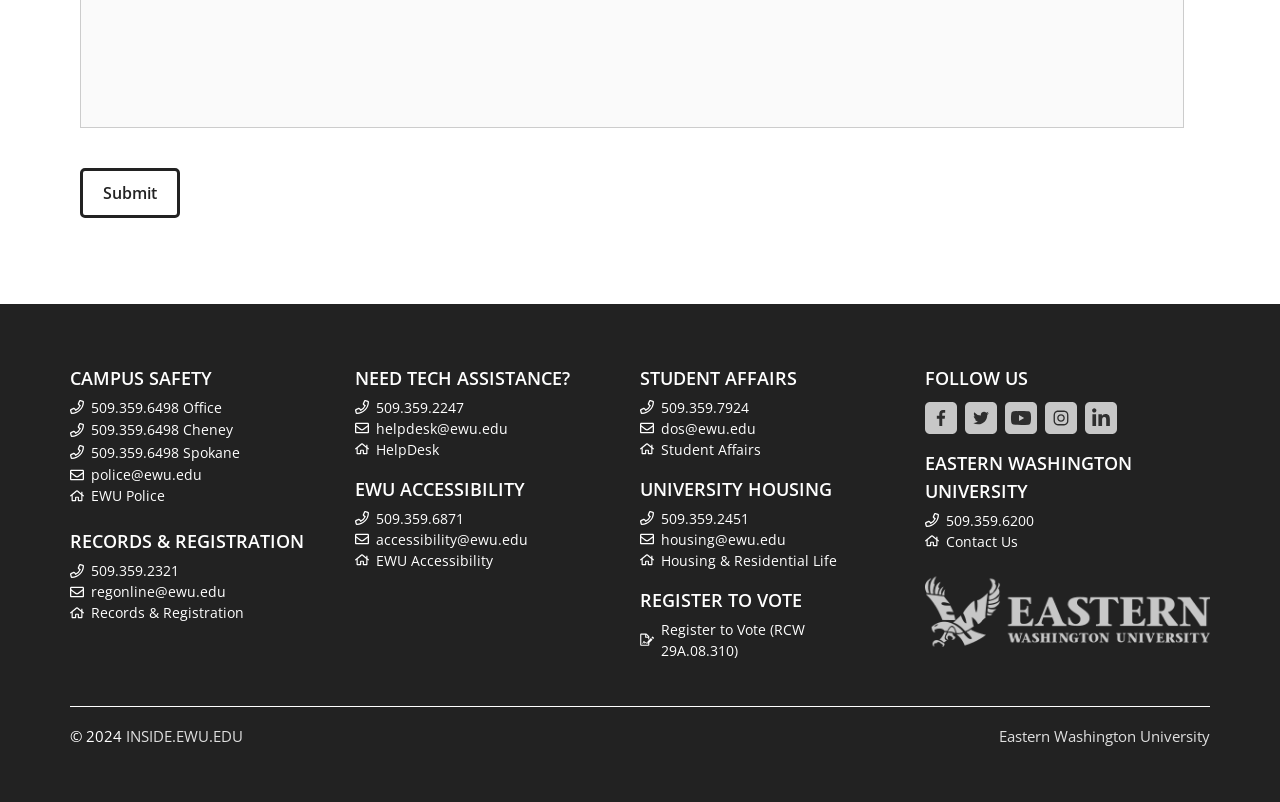What is the purpose of the 'NEED TECH ASSISTANCE?' section?
Provide a concise answer using a single word or phrase based on the image.

To provide technical assistance